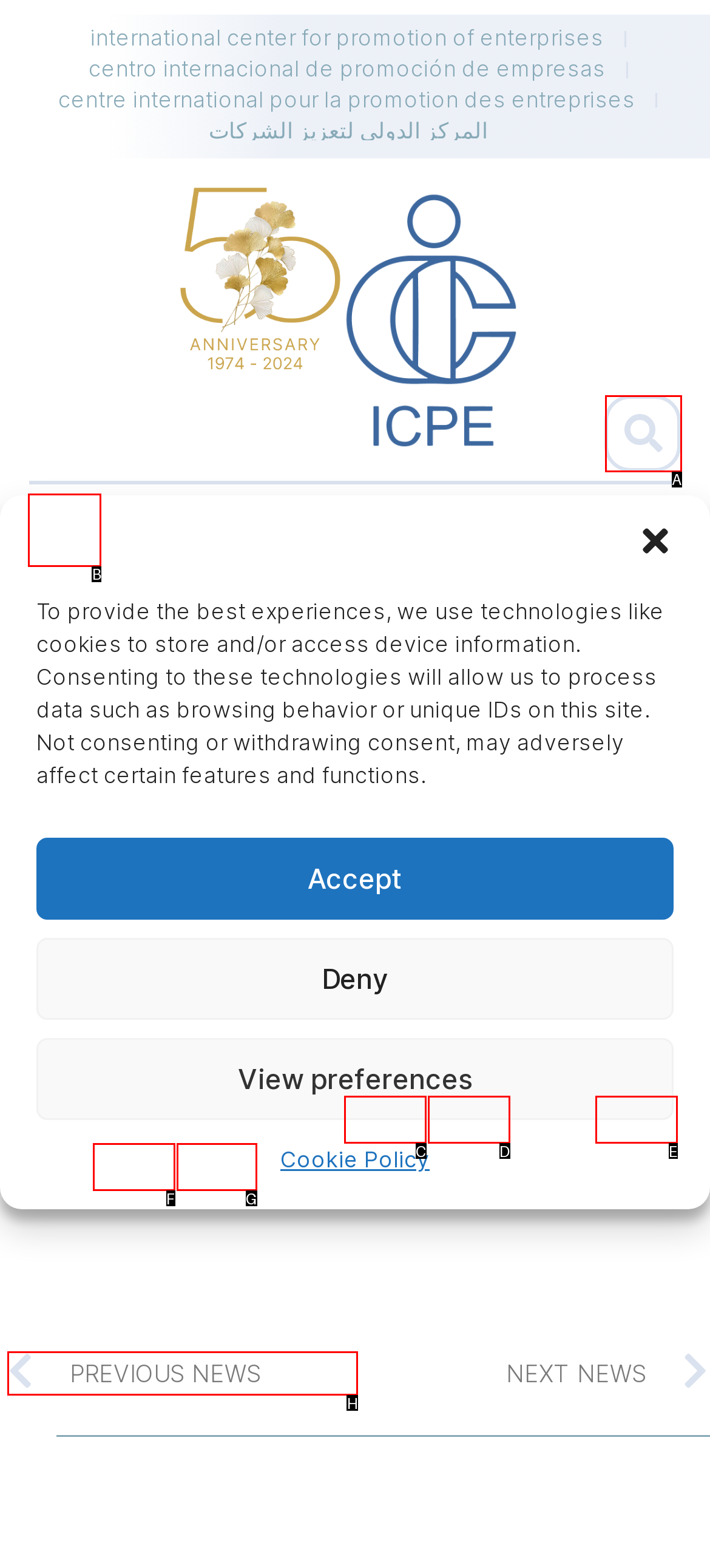Tell me which letter corresponds to the UI element that will allow you to Go to previous news. Answer with the letter directly.

H